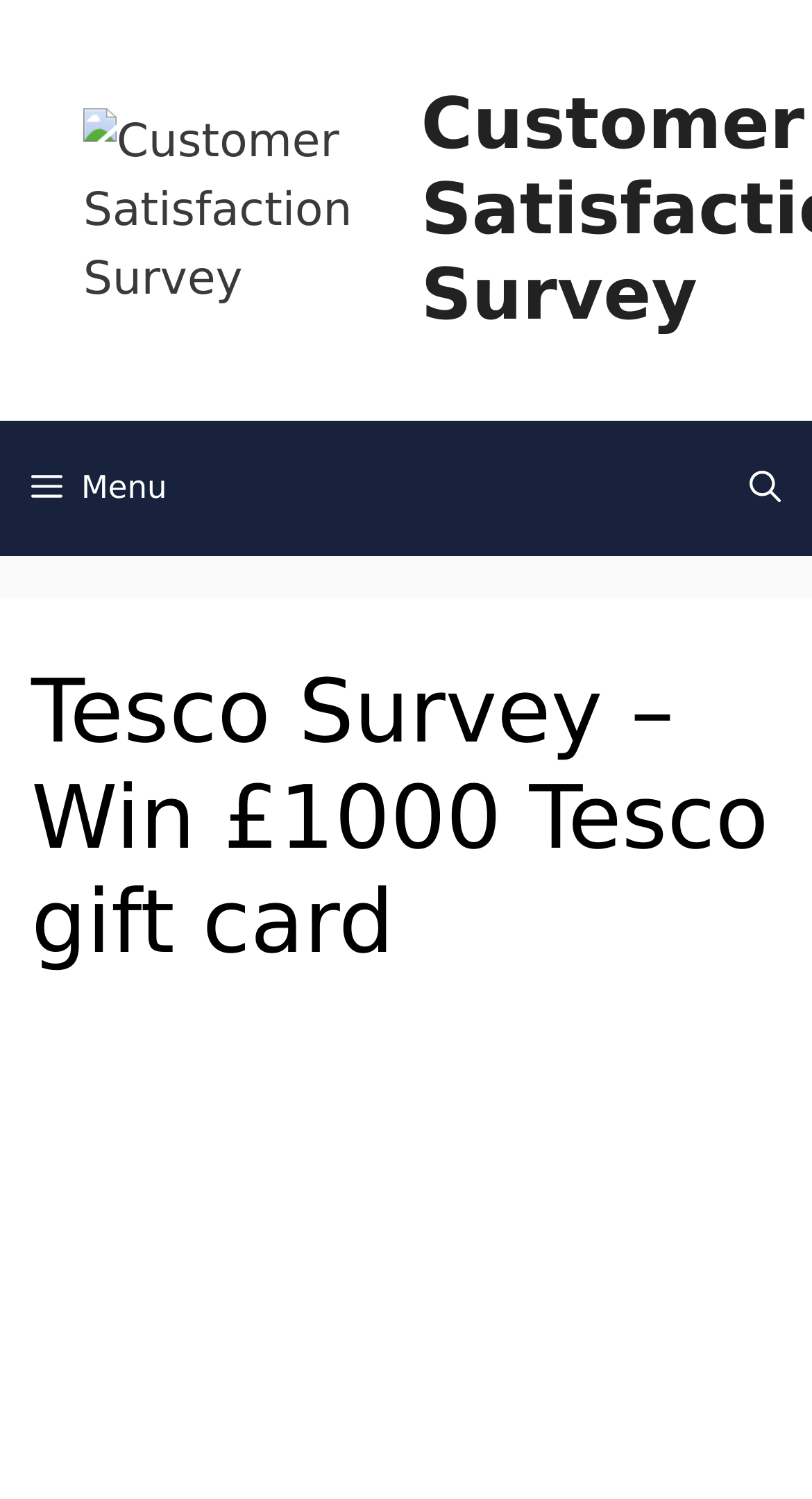Please give a succinct answer to the question in one word or phrase:
How many navigation elements are there?

2